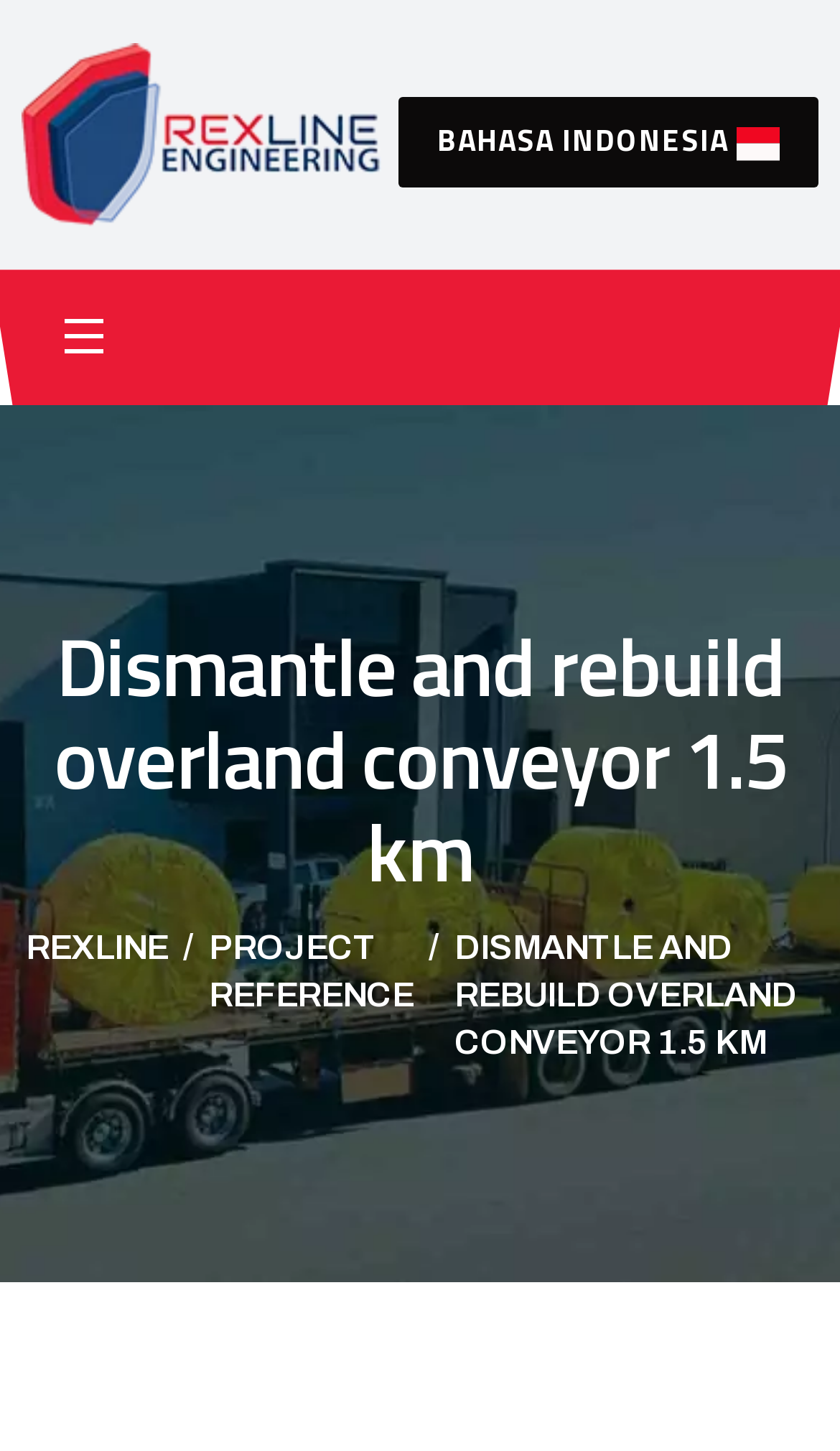Can you find and provide the title of the webpage?

Dismantle and rebuild overland conveyor 1.5 km